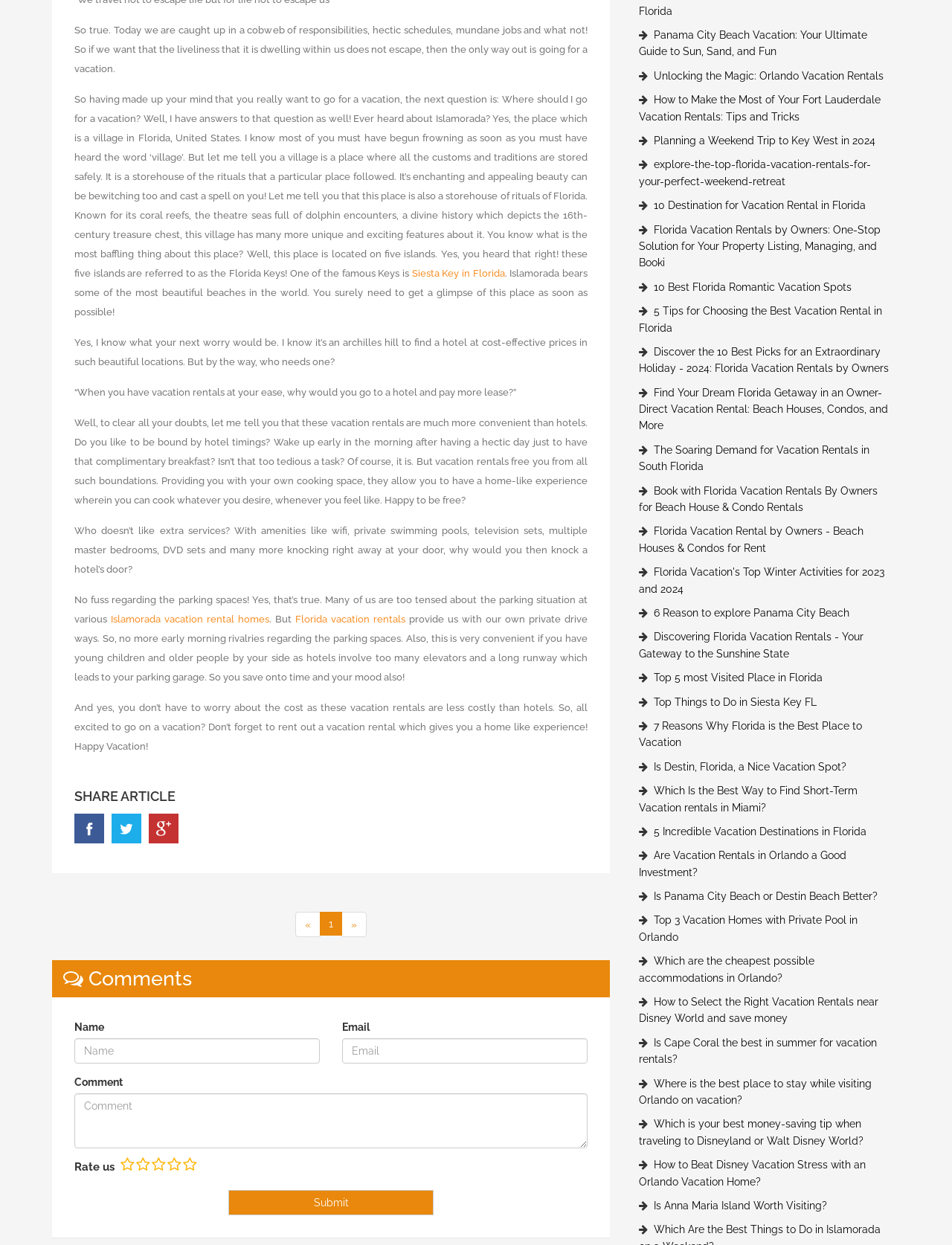What is the name of the link that allows users to share the article on social media?
Answer briefly with a single word or phrase based on the image.

SHARE ARTICLE